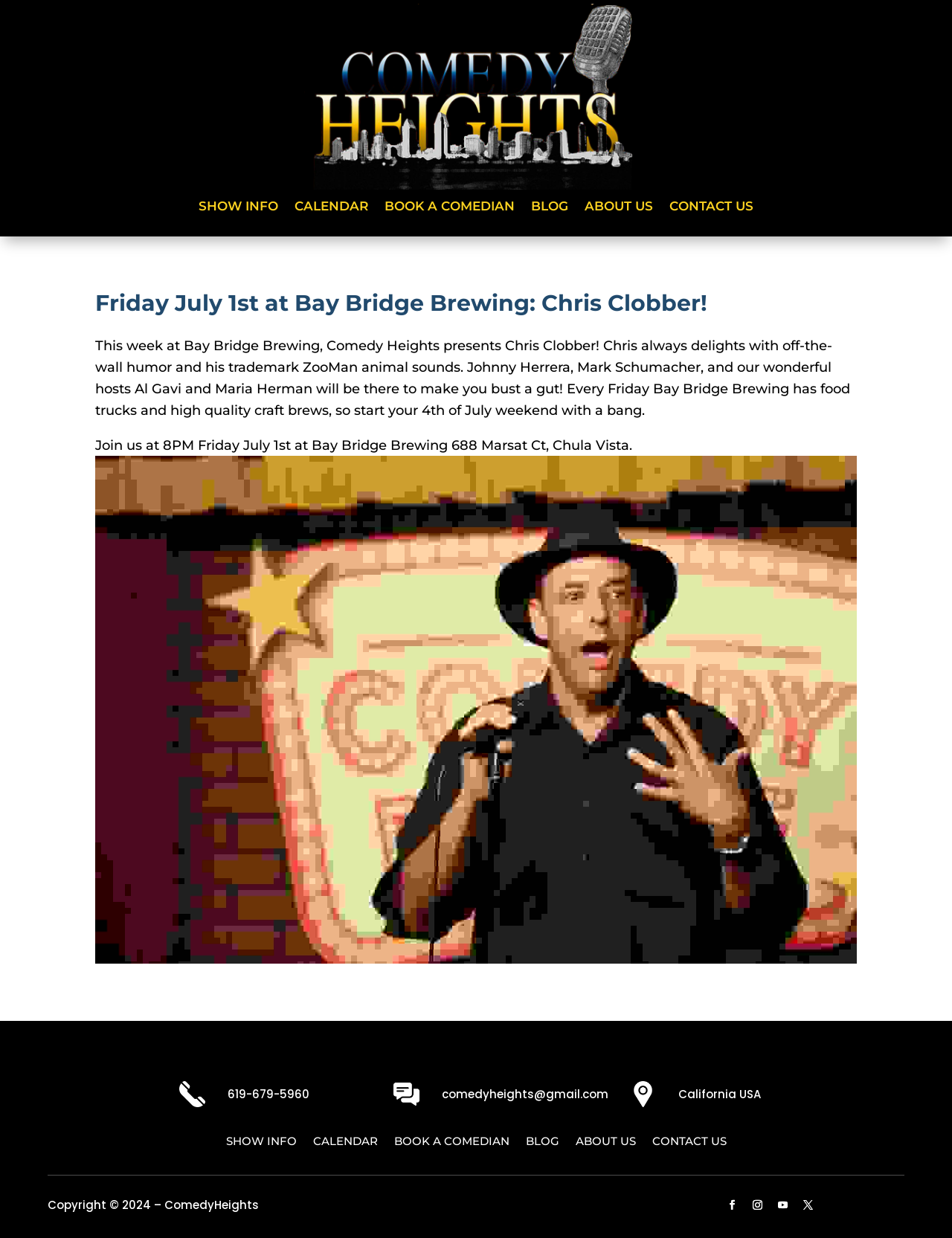What is the address of Bay Bridge Brewing?
Based on the visual details in the image, please answer the question thoroughly.

The webpage provides the address of Bay Bridge Brewing as '688 Marsat Ct, Chula Vista' in the description of the event, which is scheduled to take place on Friday, July 1st.